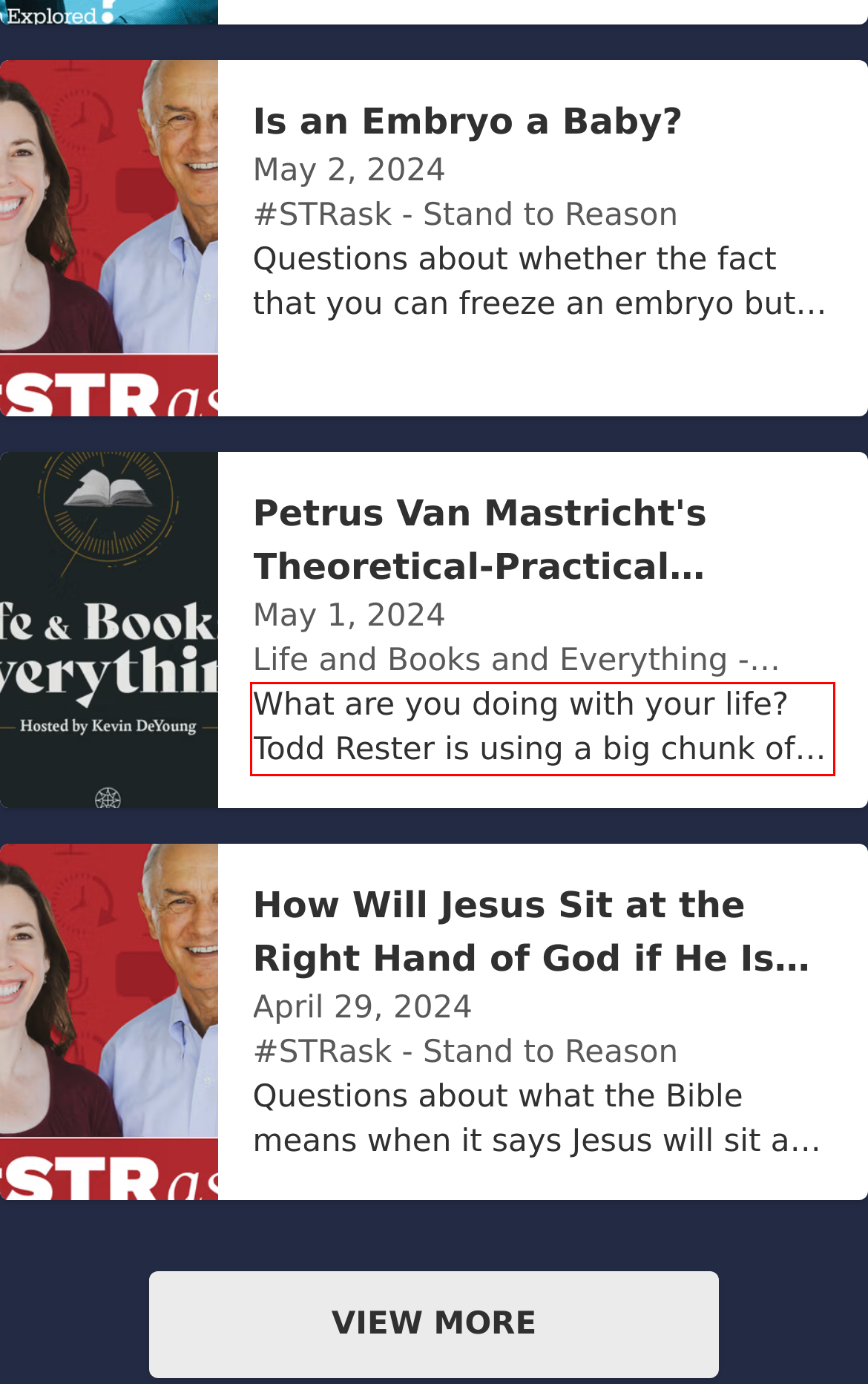Perform OCR on the text inside the red-bordered box in the provided screenshot and output the content.

What are you doing with your life? Todd Rester is using a big chunk of his life to translate a seventeenth-century Dutch theologian's magnum opus (all 1.7 million words of it) from Latin into English.